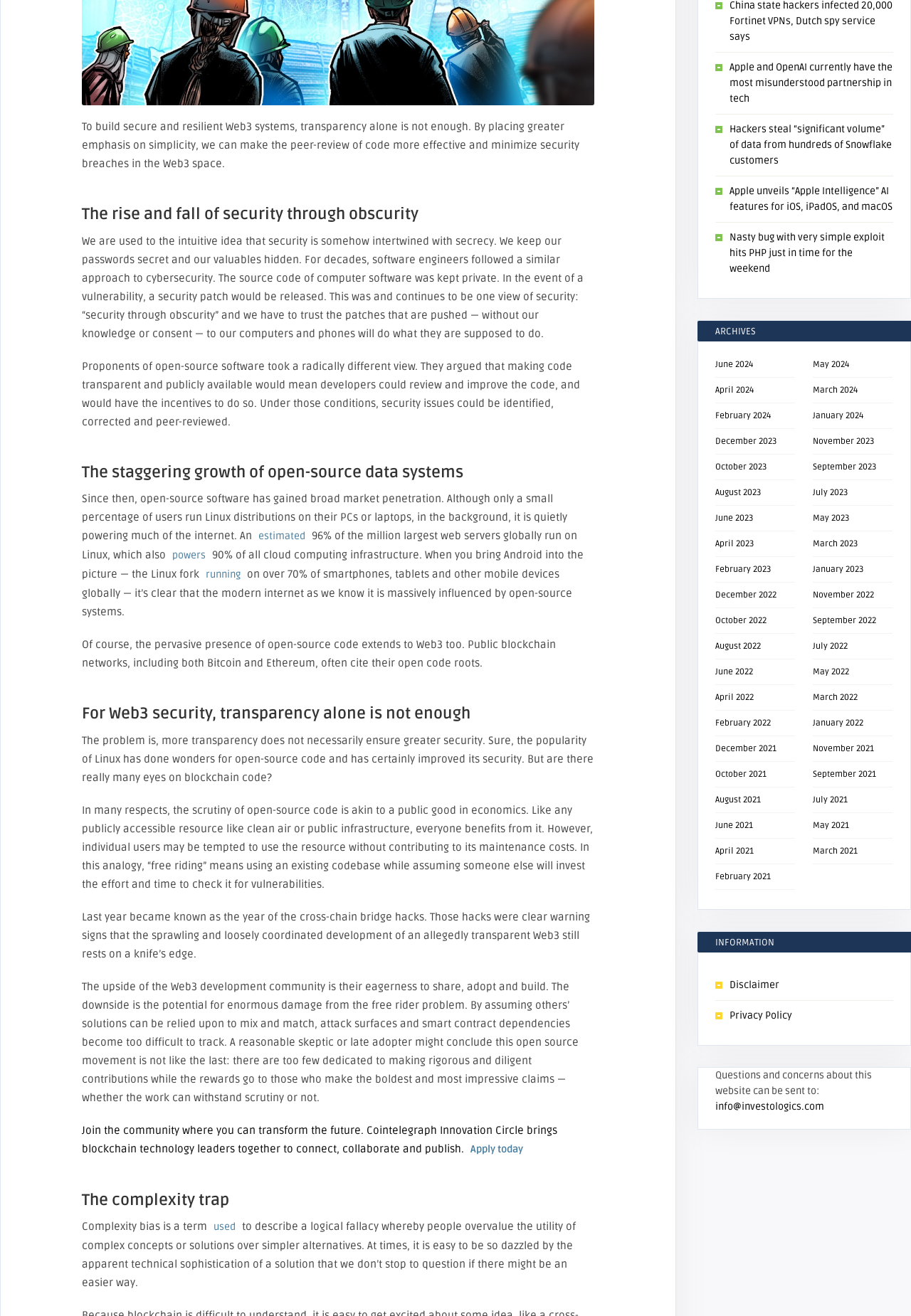Determine the bounding box coordinates of the UI element described by: "June 2024".

[0.785, 0.273, 0.827, 0.281]